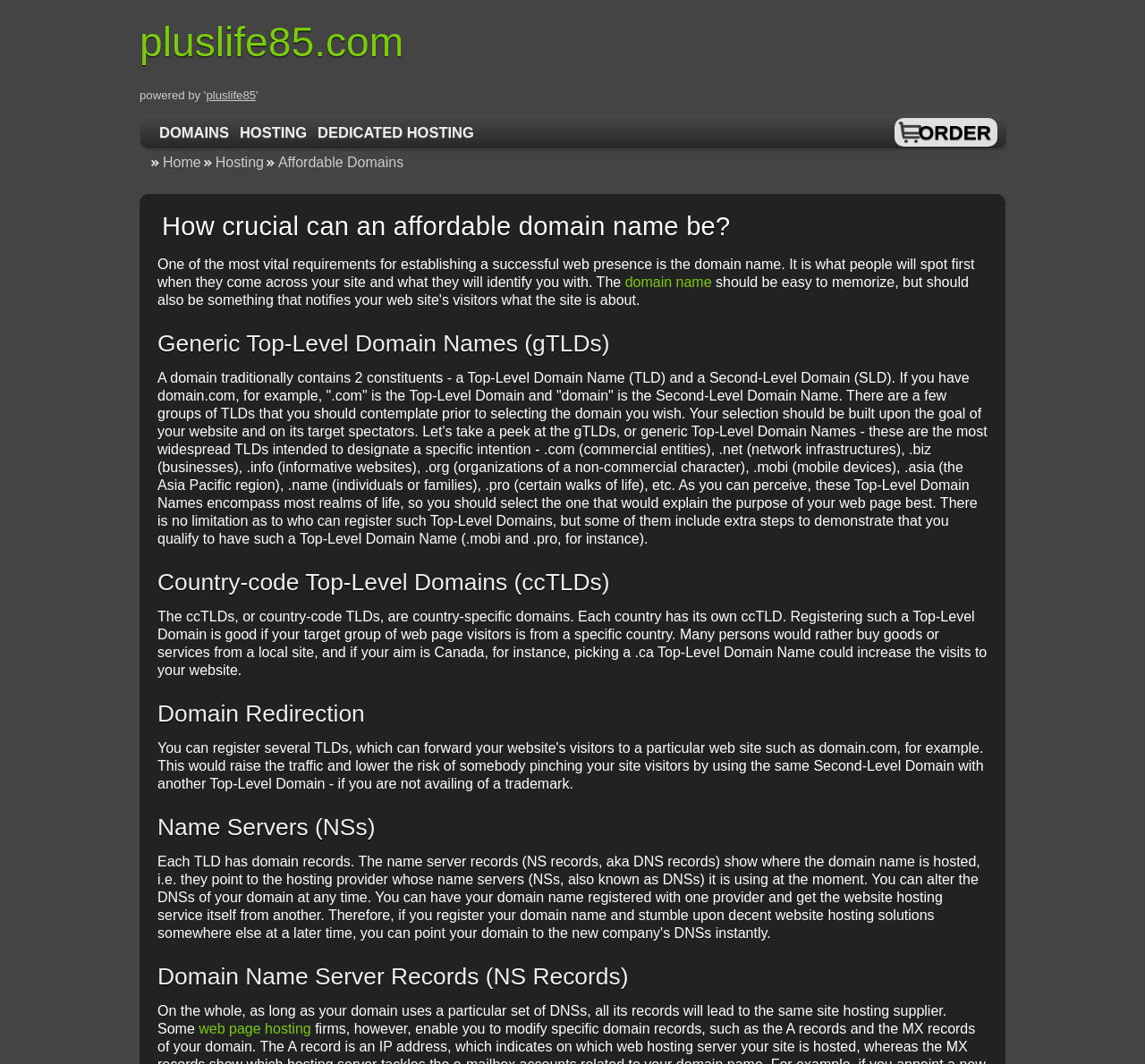Locate the bounding box coordinates of the area where you should click to accomplish the instruction: "Click on the 'ORDER' link".

[0.798, 0.111, 0.87, 0.139]